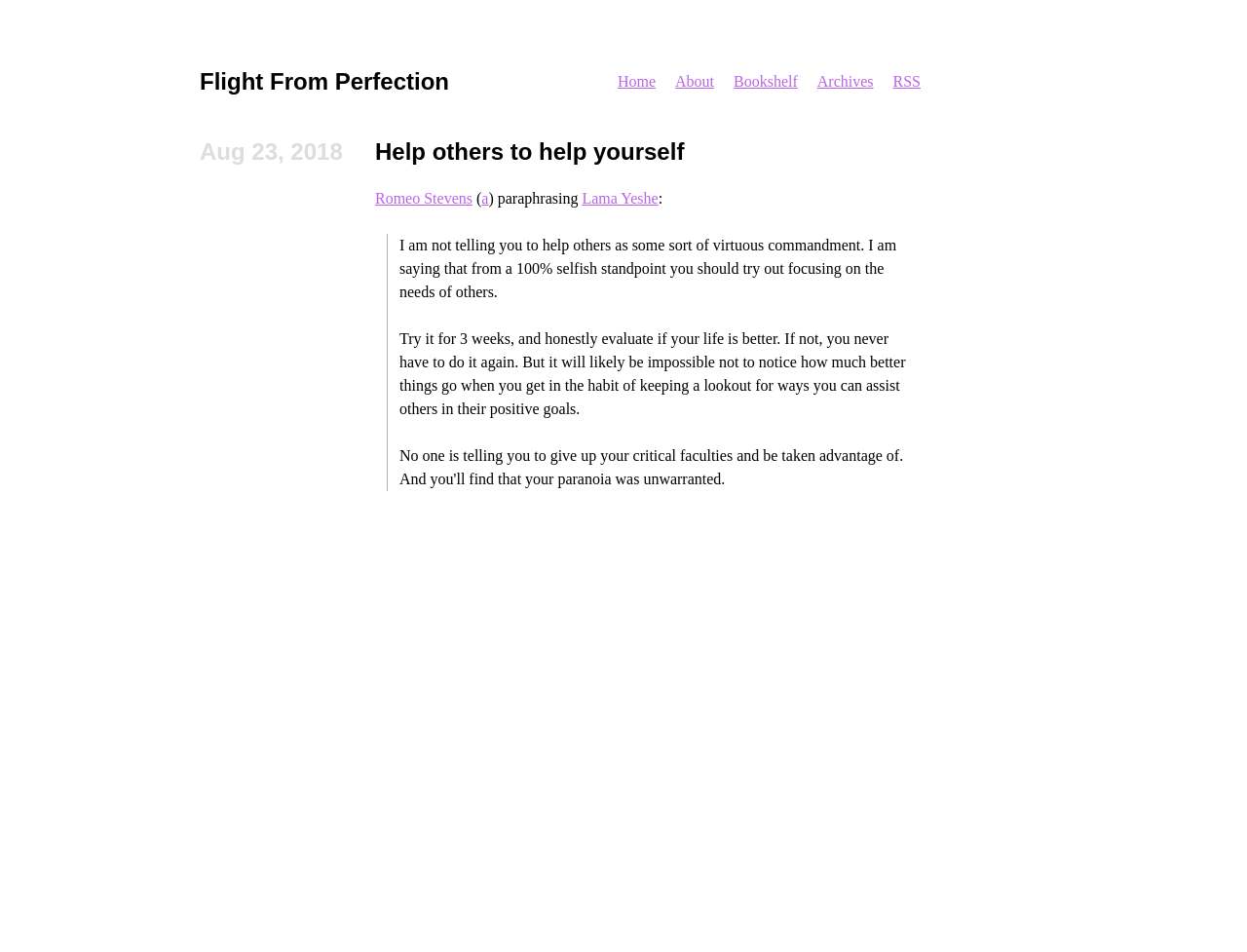Provide the bounding box coordinates of the HTML element described by the text: "Flight From Perfection".

[0.16, 0.072, 0.36, 0.099]